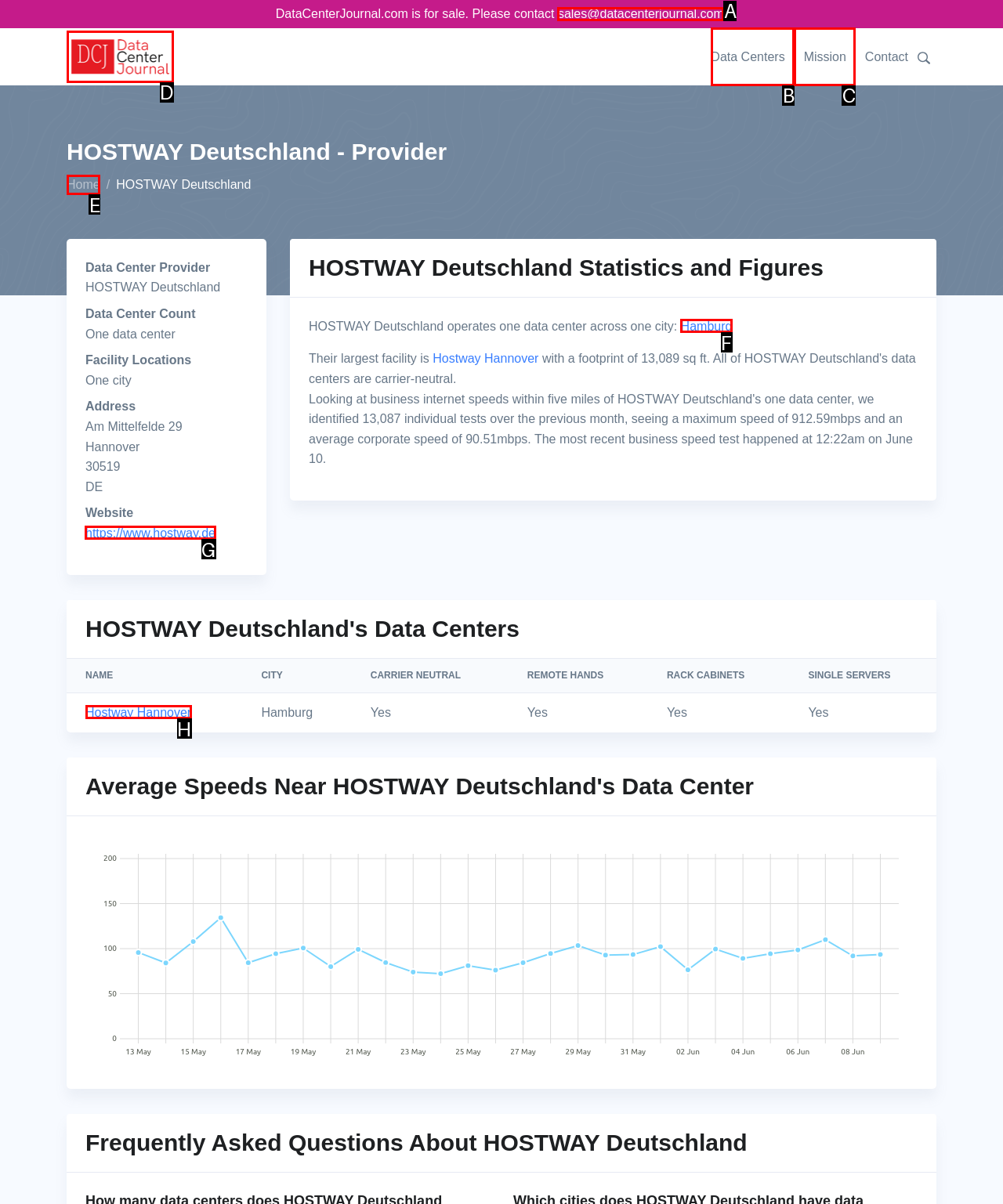Determine which HTML element I should select to execute the task: Visit the HOSTWAY Deutschland website
Reply with the corresponding option's letter from the given choices directly.

G